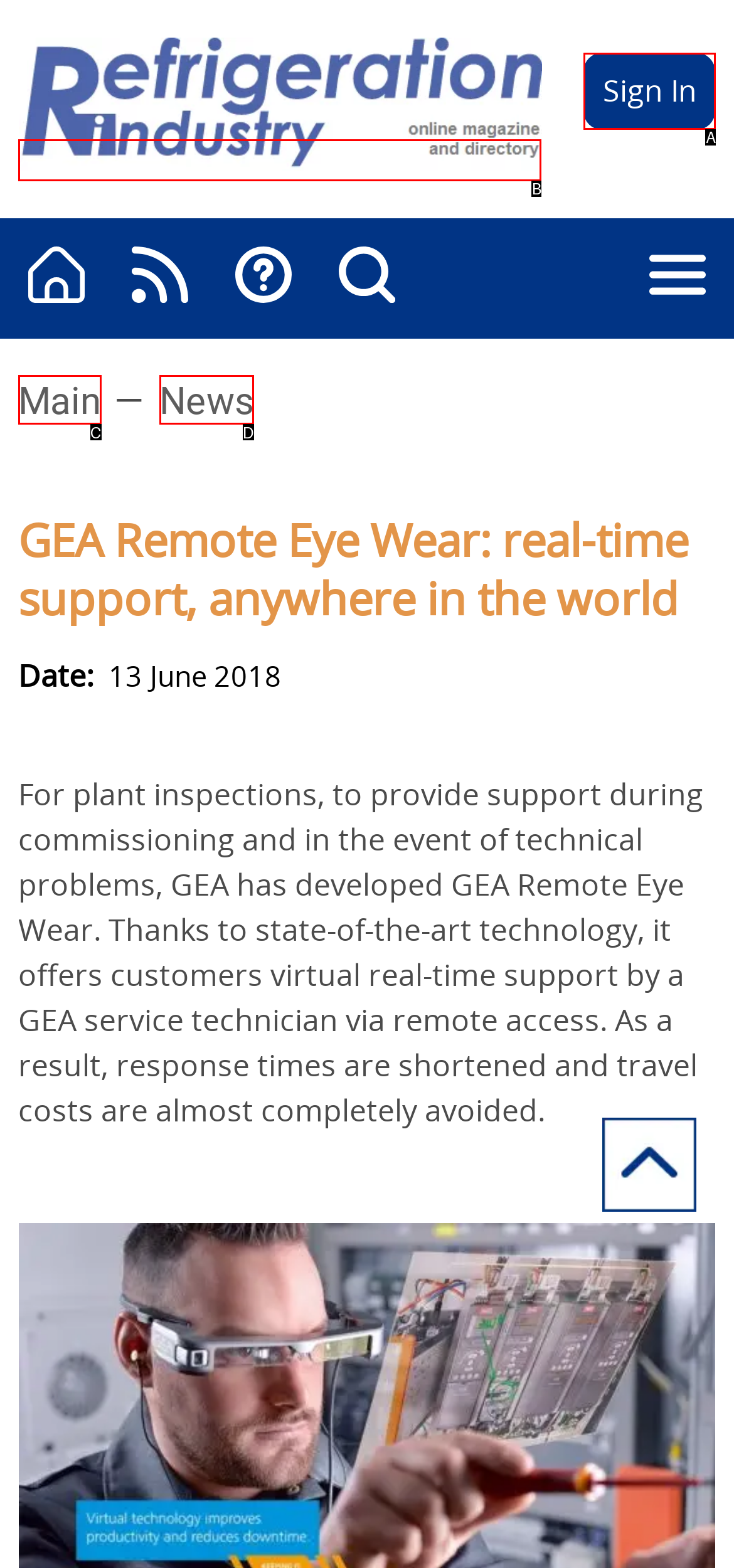Choose the letter that best represents the description: News. Answer with the letter of the selected choice directly.

D